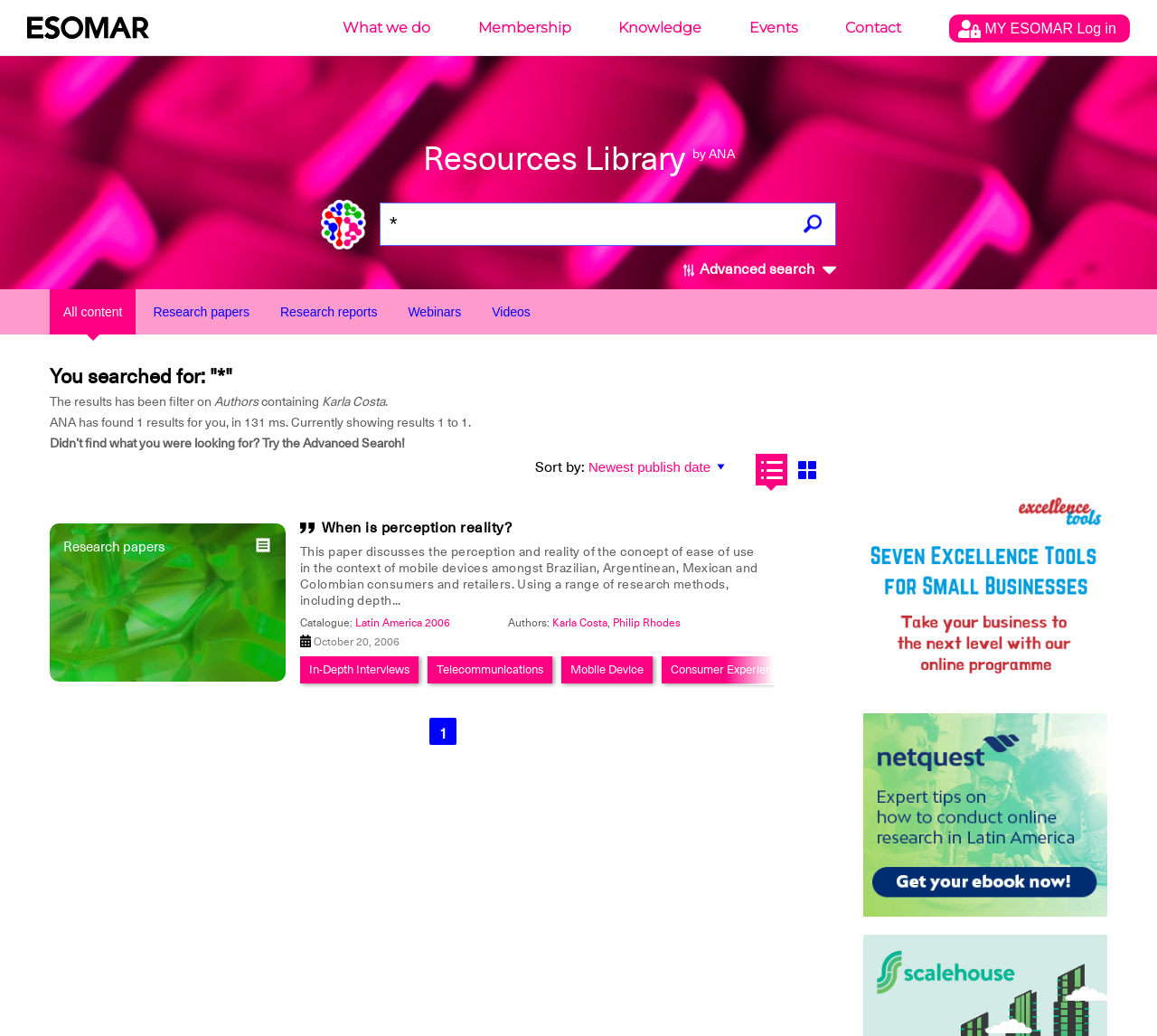Please identify the bounding box coordinates of the element I need to click to follow this instruction: "Click on the 'What we do' link".

[0.277, 0.004, 0.391, 0.049]